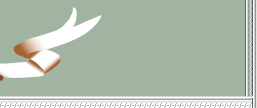Create an elaborate description of the image, covering every aspect.

The image presents an elegant decorative element featuring flowing ribbons, gracefully intertwining against a soft, muted green background. The ribbons, adorned with subtle gradients of white and brown, create a sense of movement and sophistication. This design likely aims to enhance the visual appeal of the surrounding content, which appears to pertain to financial services, specifically related to "Credit Card Nation." The overall aesthetic is refined, suggesting a professional tone appropriate for a platform focused on financial education and services.